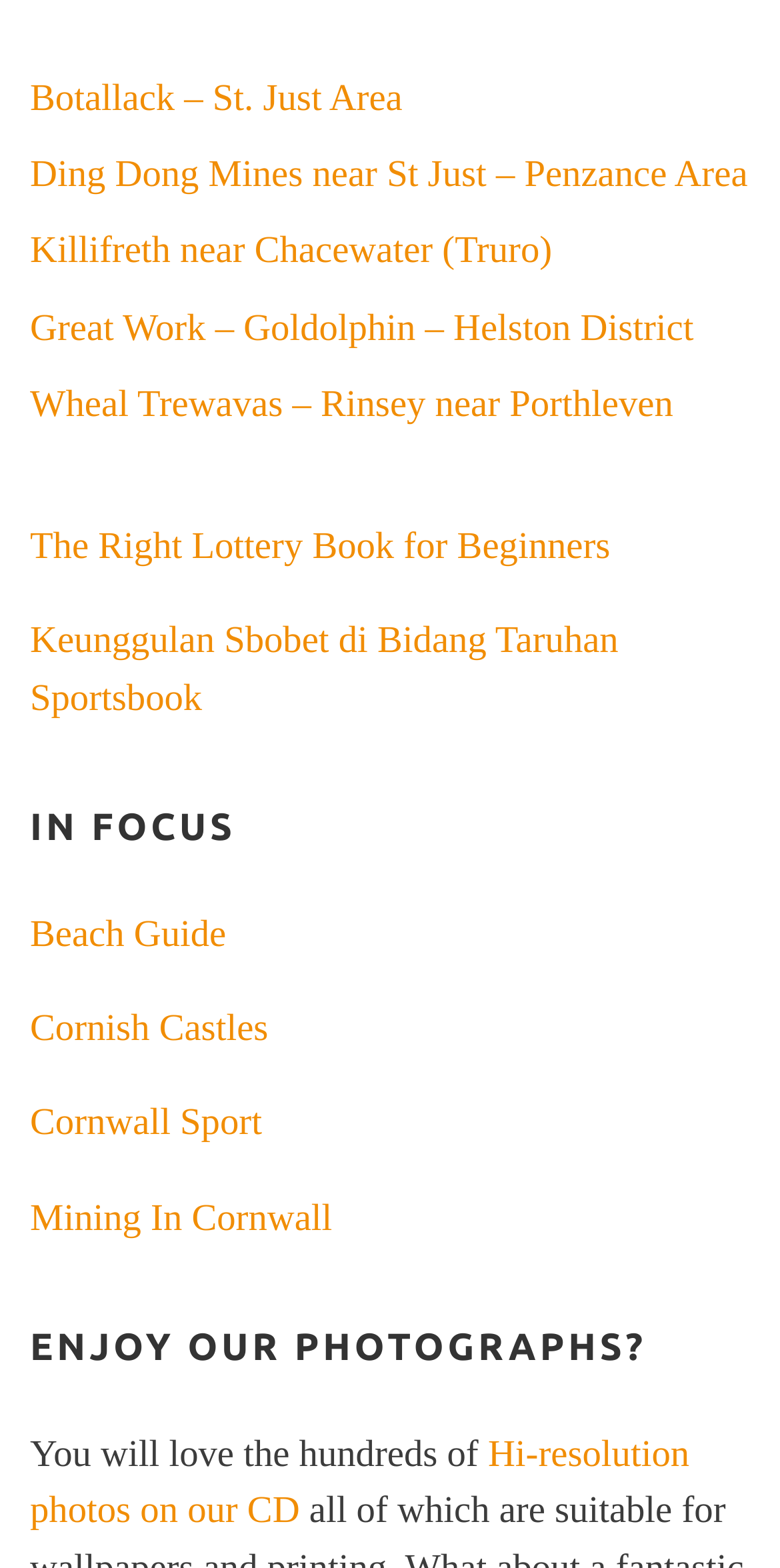Please provide a detailed answer to the question below by examining the image:
What is the theme of the 'IN FOCUS' section?

The links under the 'IN FOCUS' heading, such as 'Botallack – St. Just Area' and 'Ding Dong Mines near St Just – Penzance Area', suggest that this section is focused on specific places or areas in Cornwall.